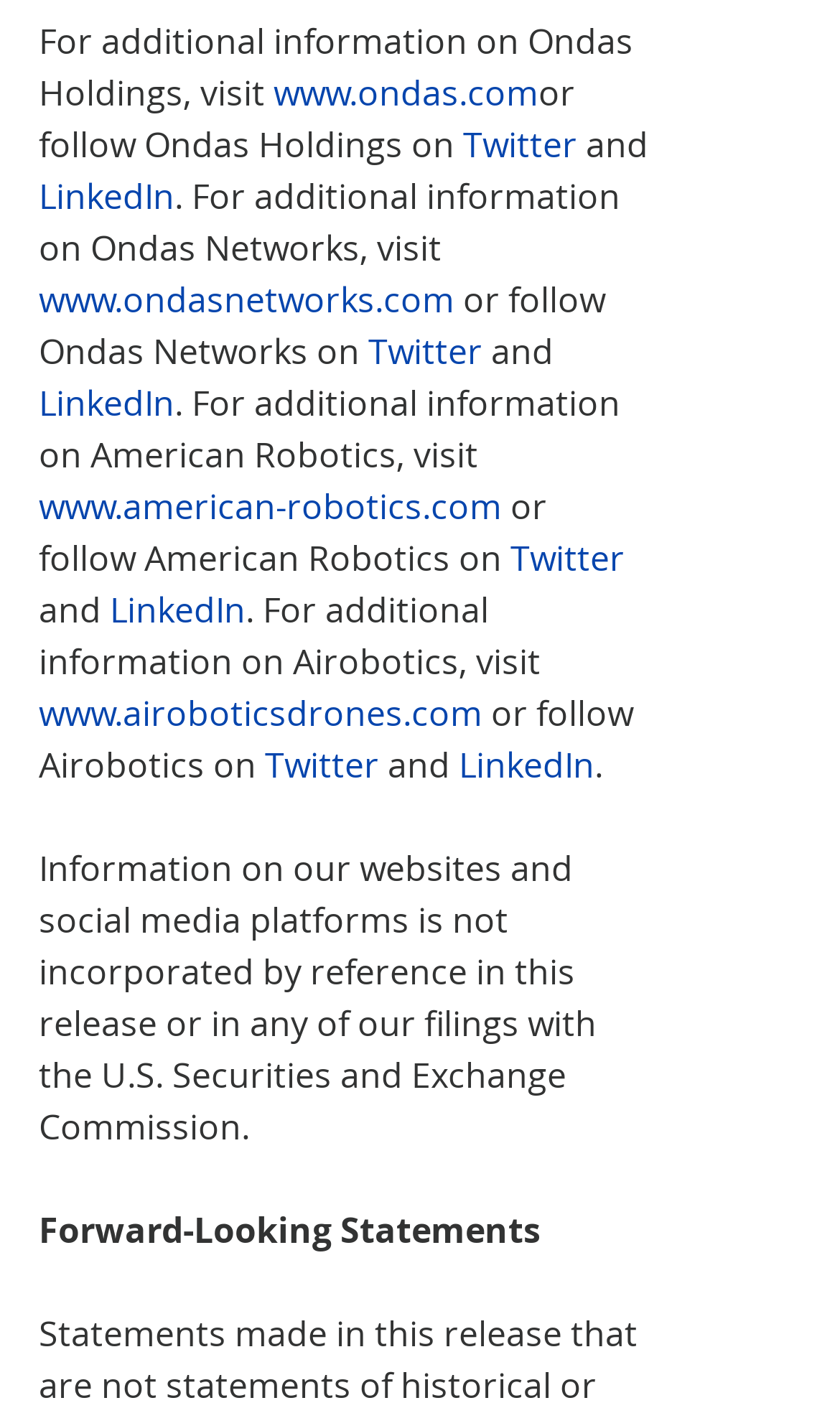Based on the image, please respond to the question with as much detail as possible:
What is the purpose of the webpage according to the text?

I inferred the purpose of the webpage by reading the text elements that mention providing information about the companies mentioned on the webpage.